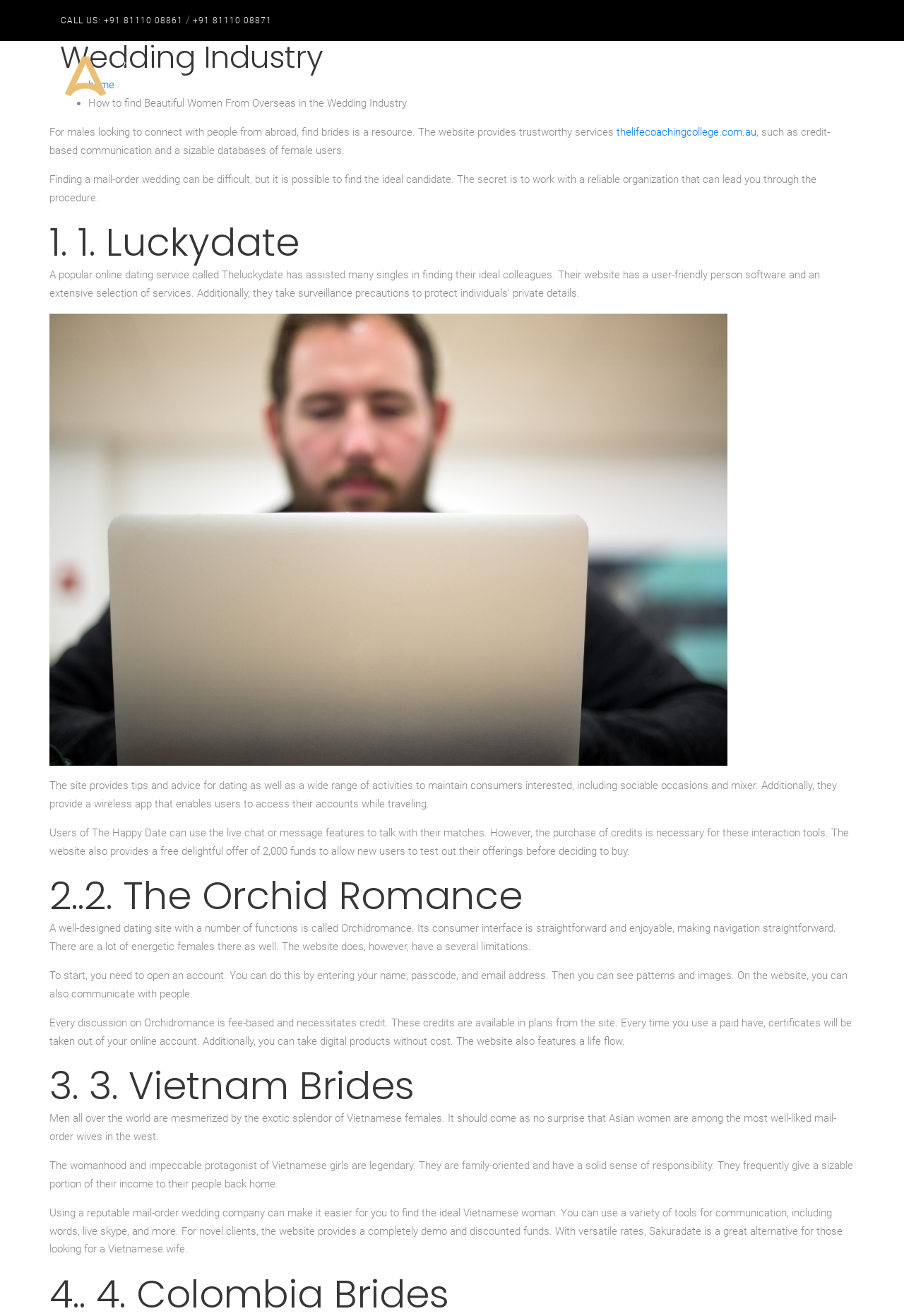Give the bounding box coordinates for the element described as: "Home".

[0.59, 0.031, 0.624, 0.085]